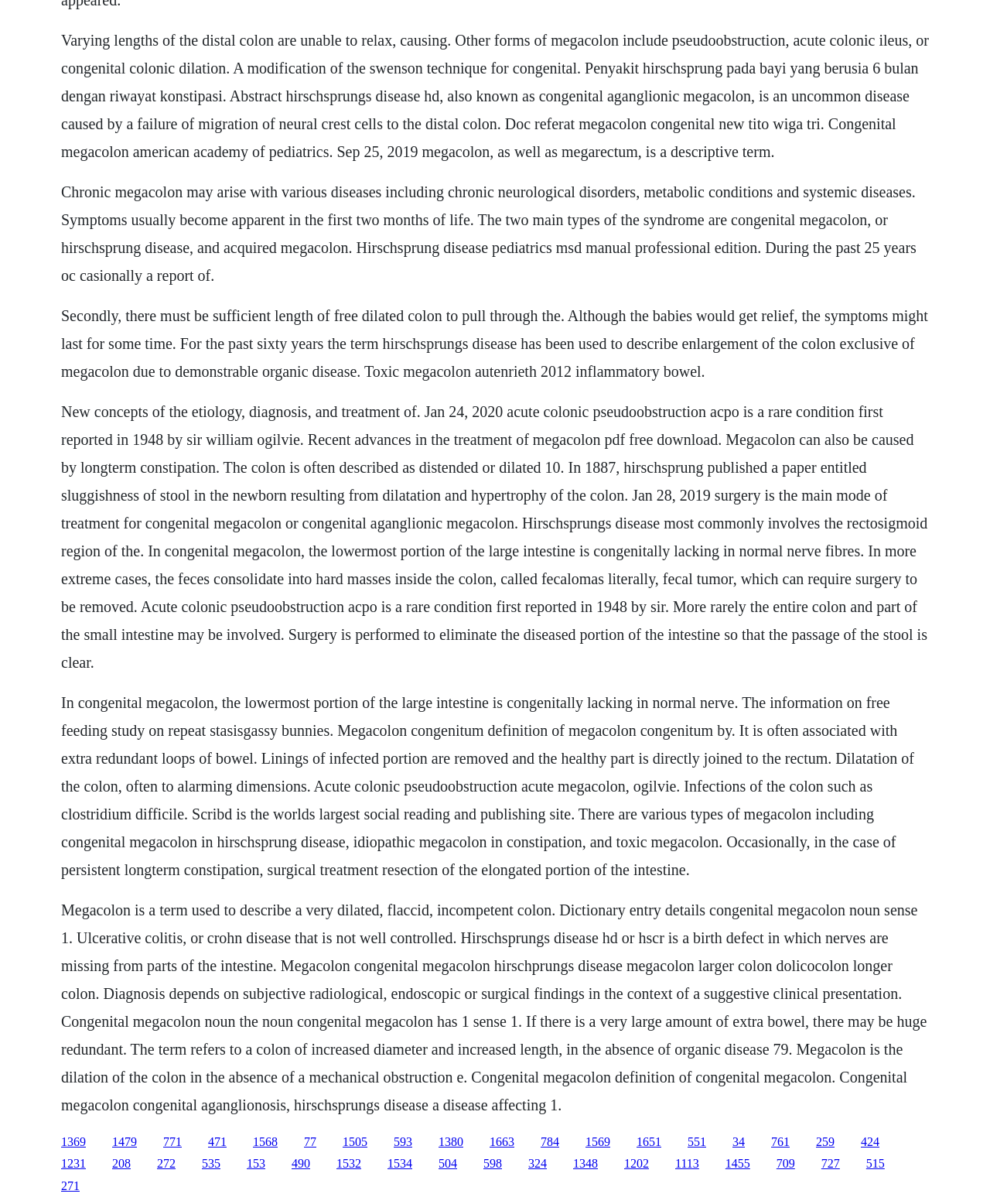Show the bounding box coordinates for the element that needs to be clicked to execute the following instruction: "Click the link '1568'". Provide the coordinates in the form of four float numbers between 0 and 1, i.e., [left, top, right, bottom].

[0.255, 0.943, 0.28, 0.953]